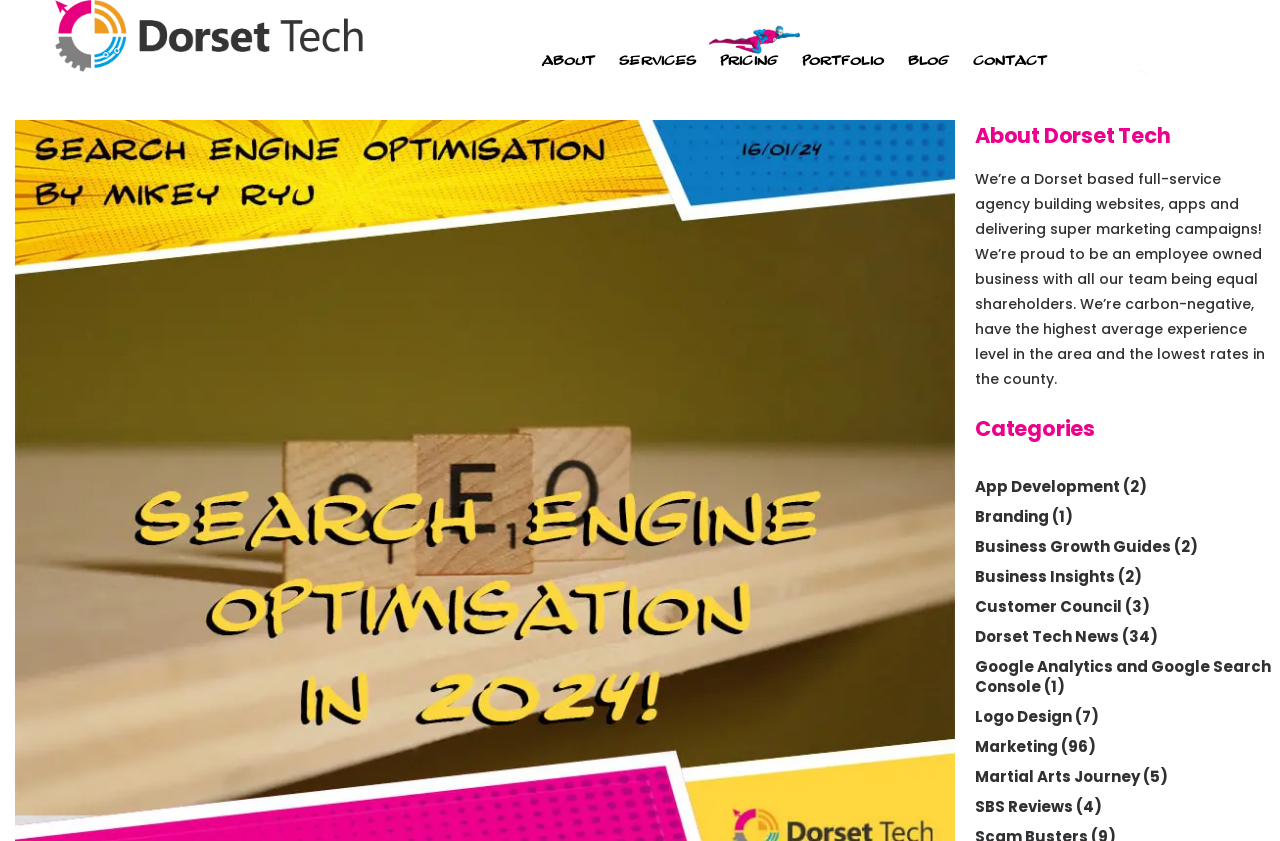Determine the bounding box coordinates of the element's region needed to click to follow the instruction: "Click HOME". Provide these coordinates as four float numbers between 0 and 1, formatted as [left, top, right, bottom].

None